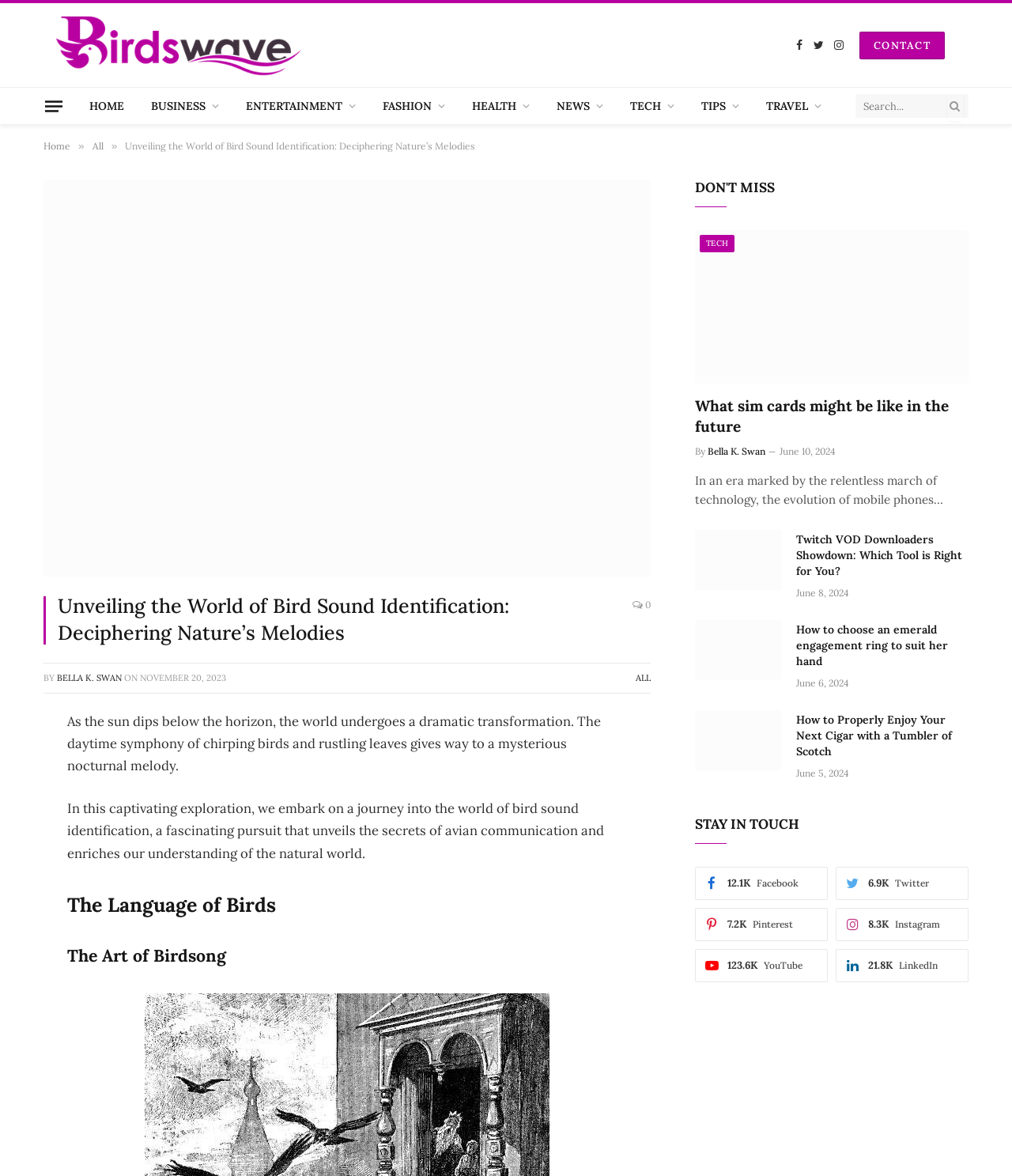Please determine the bounding box coordinates for the UI element described here. Use the format (top-left x, top-left y, bottom-right x, bottom-right y) with values bounded between 0 and 1: Bella K. Swan

[0.056, 0.572, 0.12, 0.581]